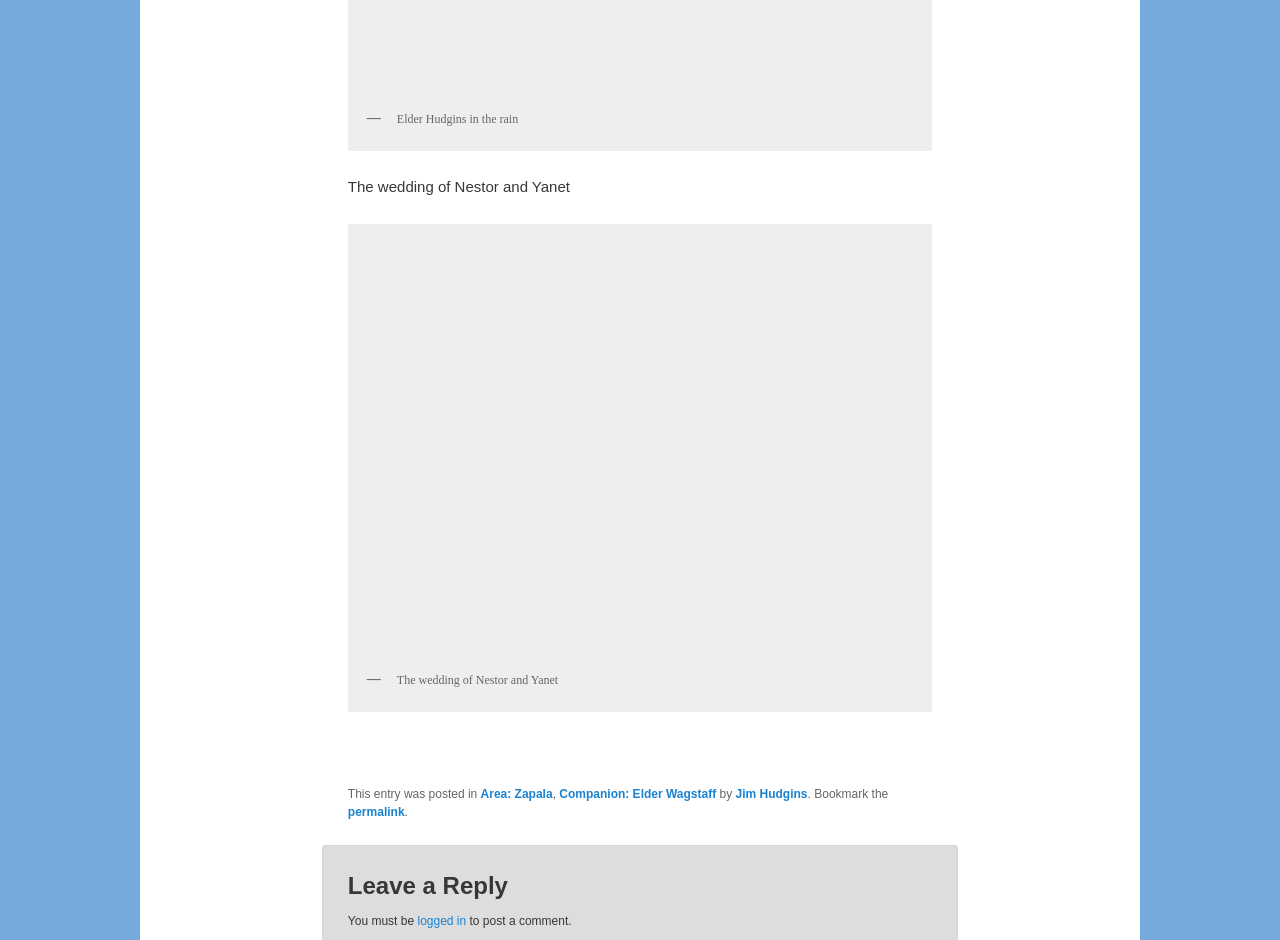Give a concise answer using one word or a phrase to the following question:
Who is the author of the post?

Jim Hudgins